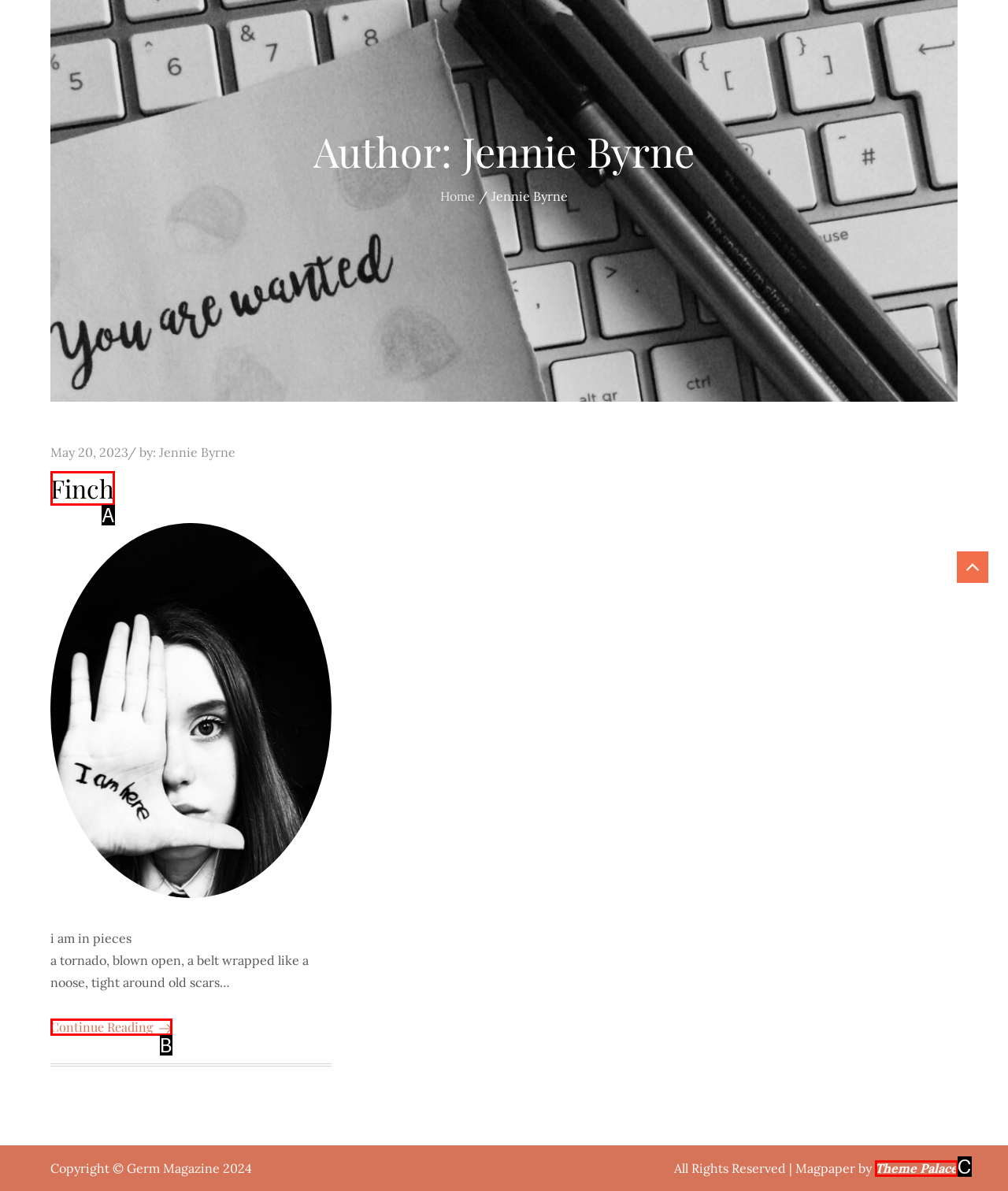Match the option to the description: Theme Palace
State the letter of the correct option from the available choices.

C